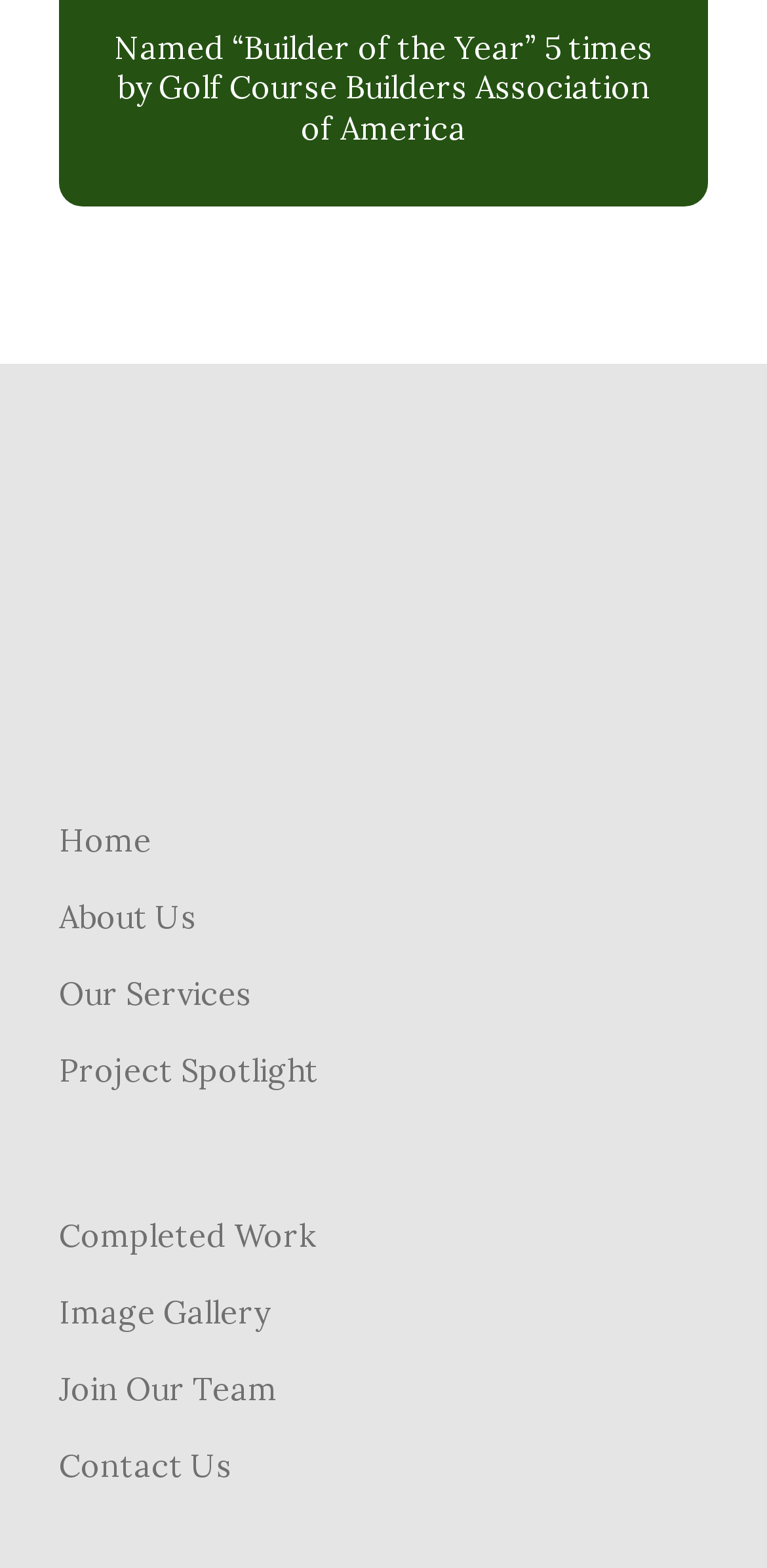Please find the bounding box coordinates in the format (top-left x, top-left y, bottom-right x, bottom-right y) for the given element description. Ensure the coordinates are floating point numbers between 0 and 1. Description: English

None